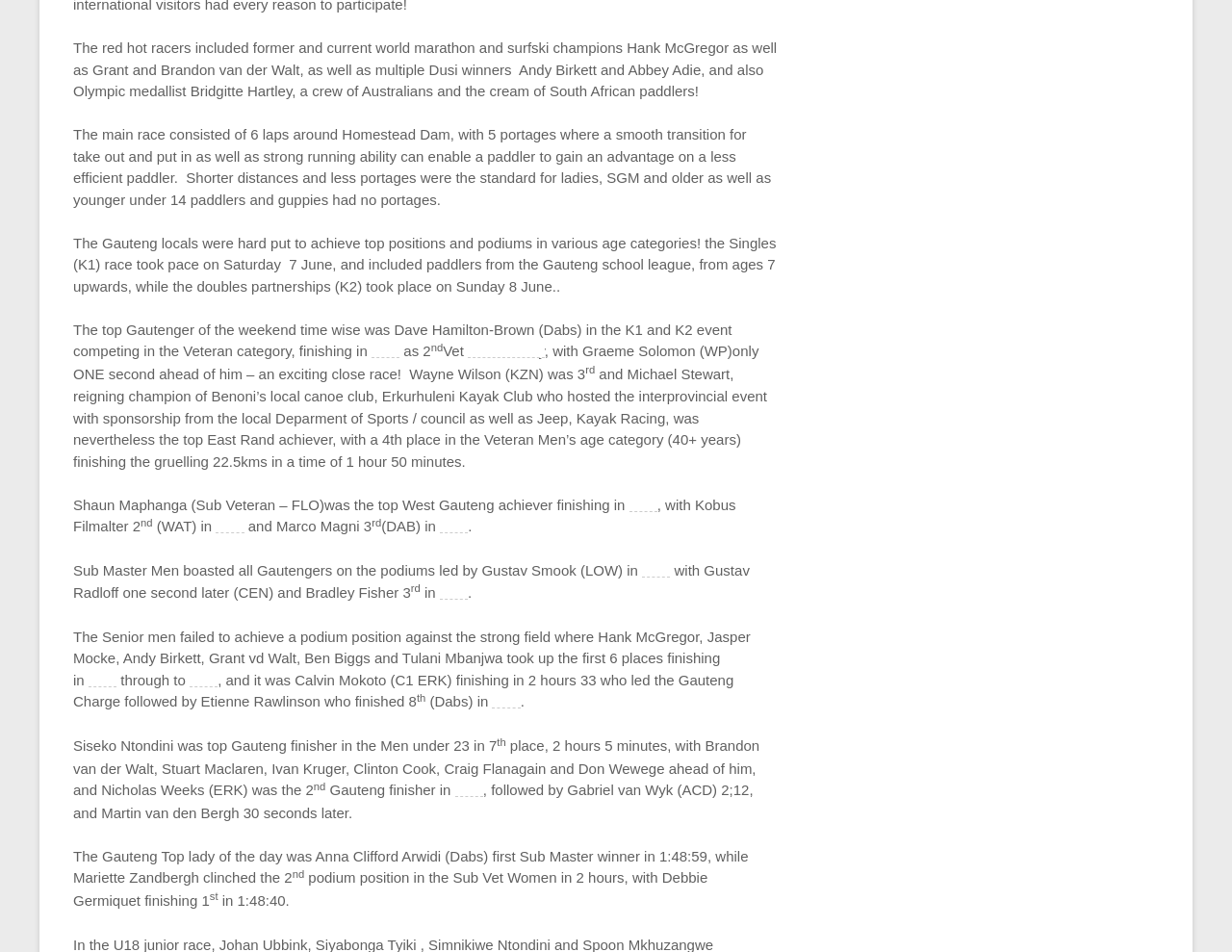Identify the bounding box coordinates for the UI element described by the following text: "Photo Gallery". Provide the coordinates as four float numbers between 0 and 1, in the format [left, top, right, bottom].

None